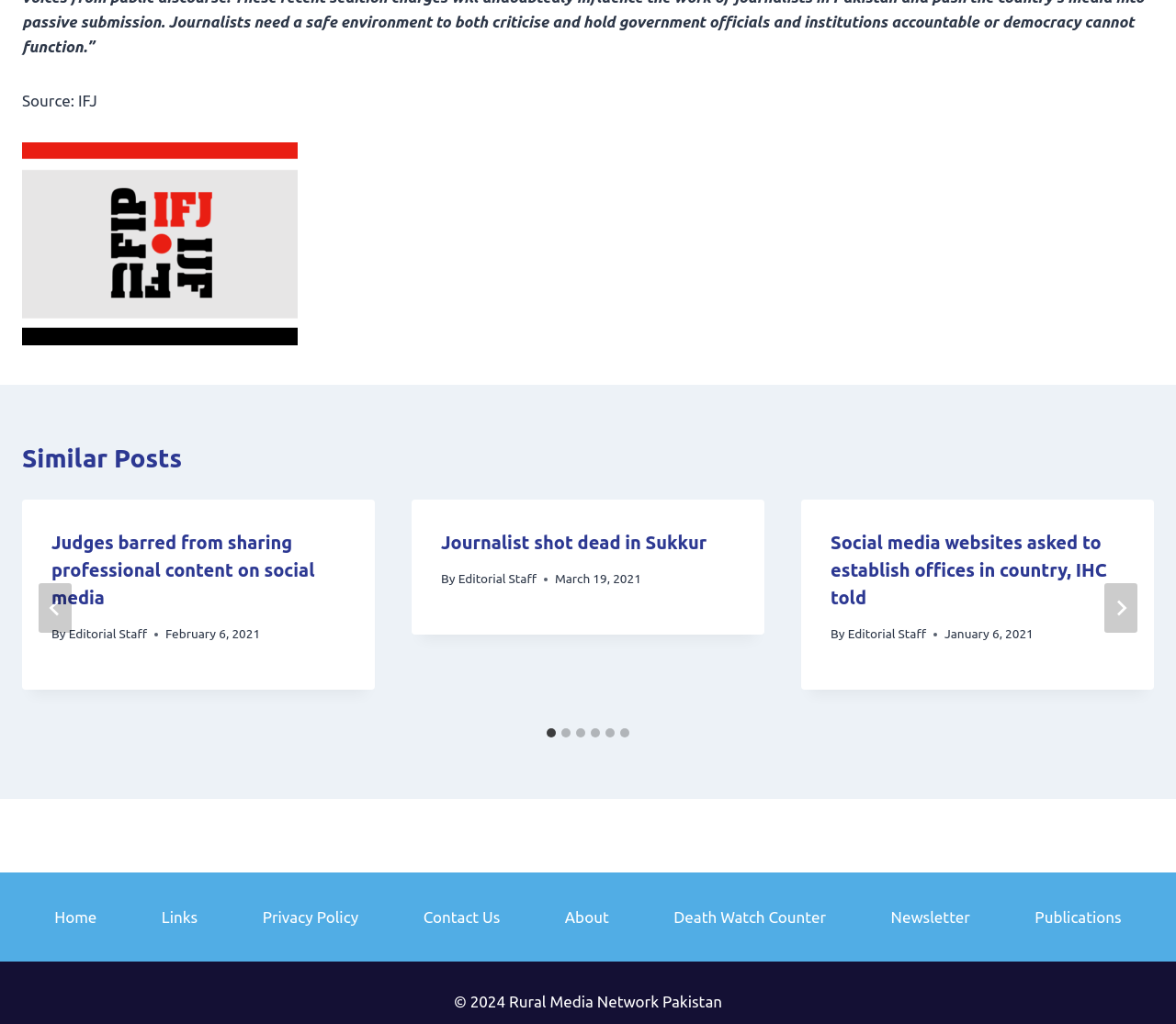Use one word or a short phrase to answer the question provided: 
How many slides are there in the post?

6